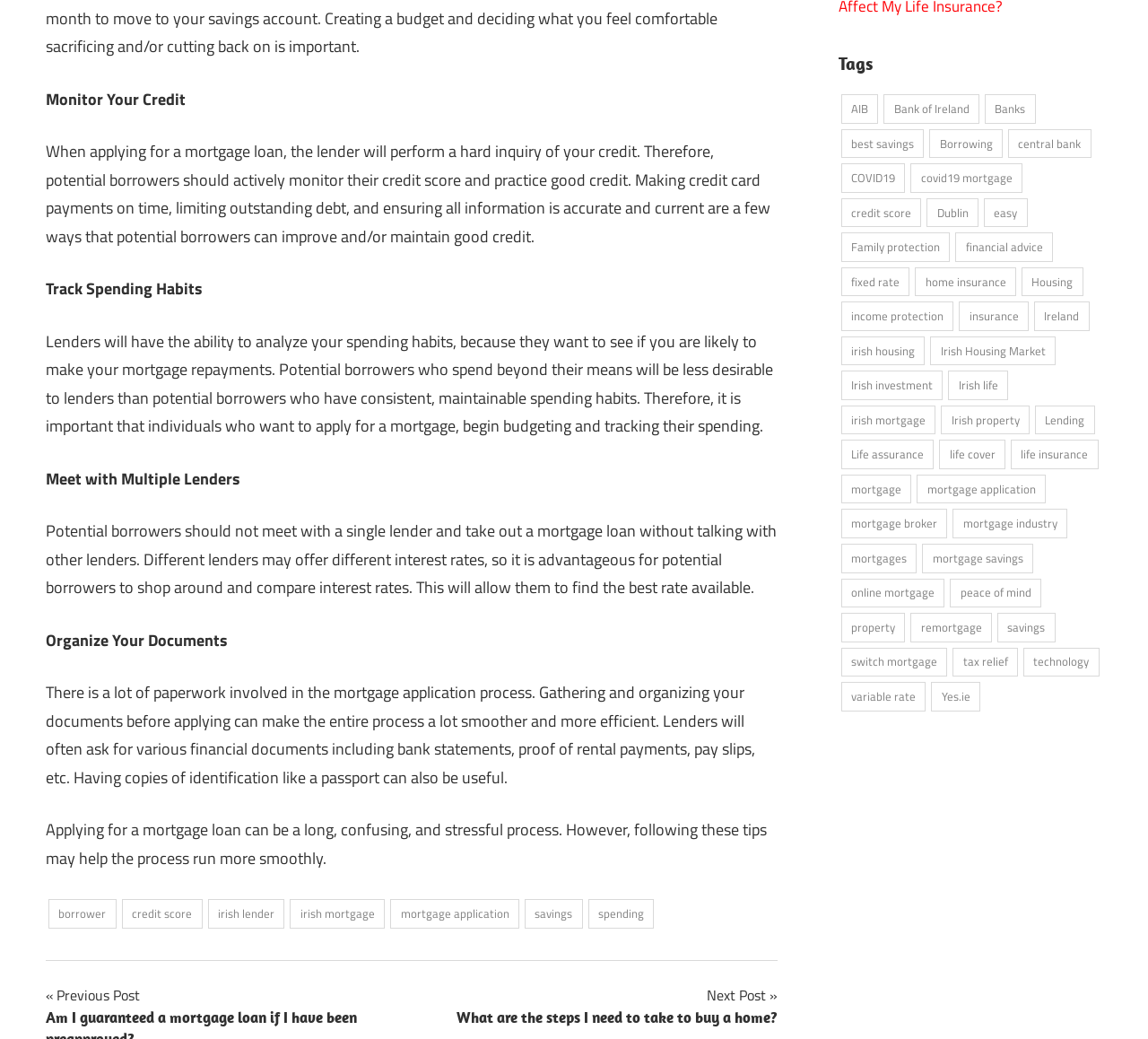Please identify the bounding box coordinates of the area I need to click to accomplish the following instruction: "Click on 'irish mortgage'".

[0.253, 0.866, 0.335, 0.894]